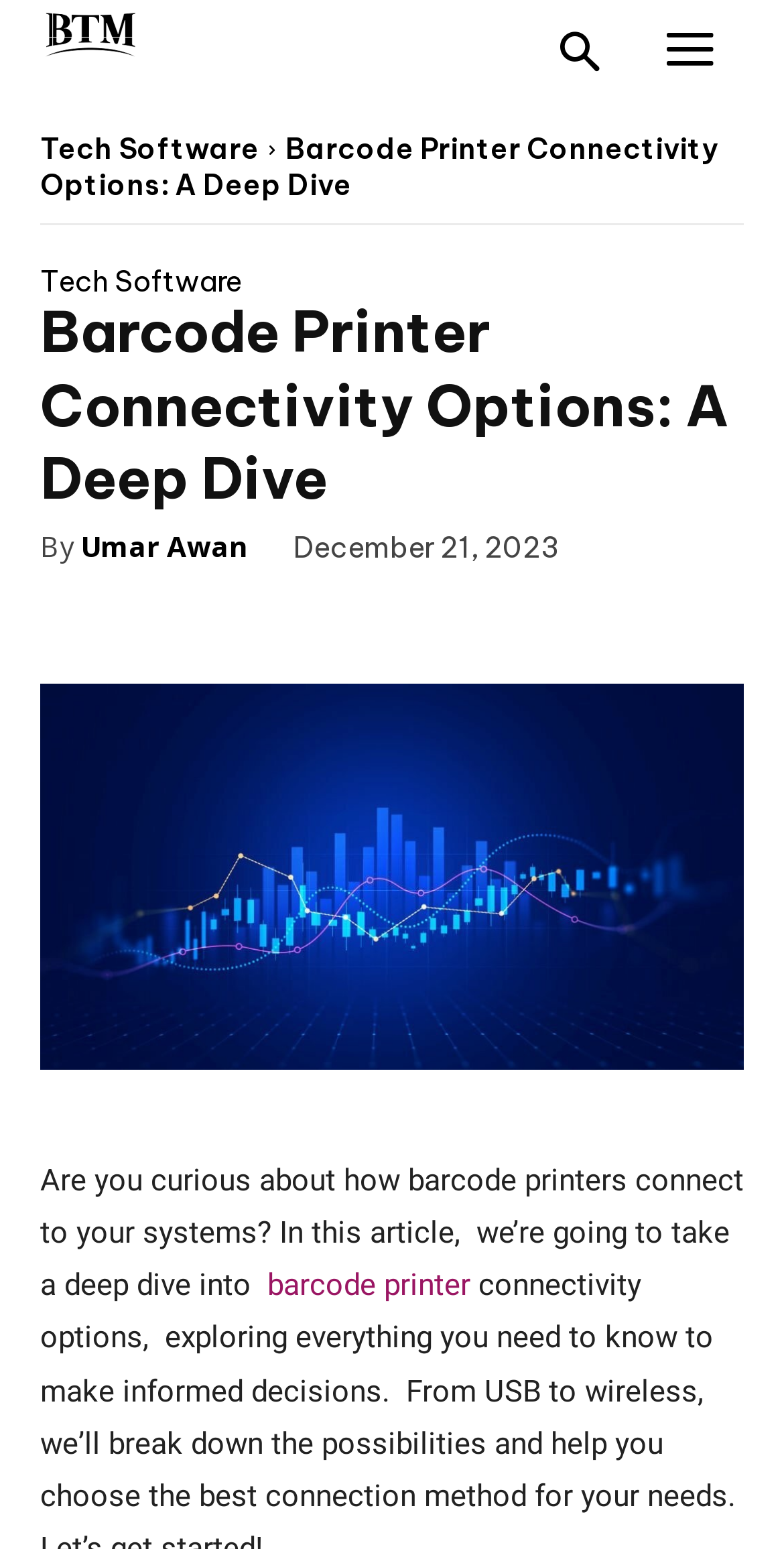Select the bounding box coordinates of the element I need to click to carry out the following instruction: "Read the article by Umar Awan".

[0.103, 0.334, 0.315, 0.373]